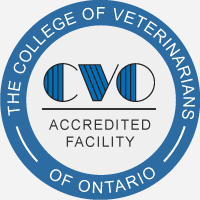What is written at the top of the circle?
Look at the image and construct a detailed response to the question.

Within the circle, the text reads 'THE COLLEGE OF VETERINARIANS OF ONTARIO' at the top, which indicates the name of the professional body.